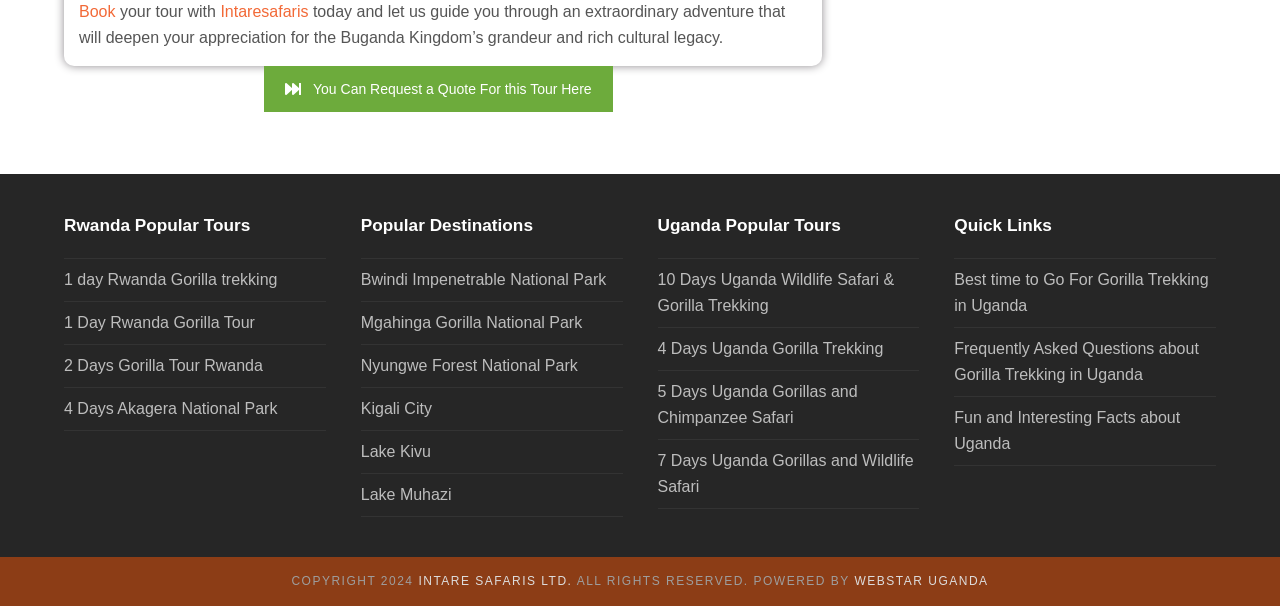What is the name of the national park mentioned in the 'Popular Destinations' section?
Refer to the image and provide a concise answer in one word or phrase.

Bwindi Impenetrable National Park